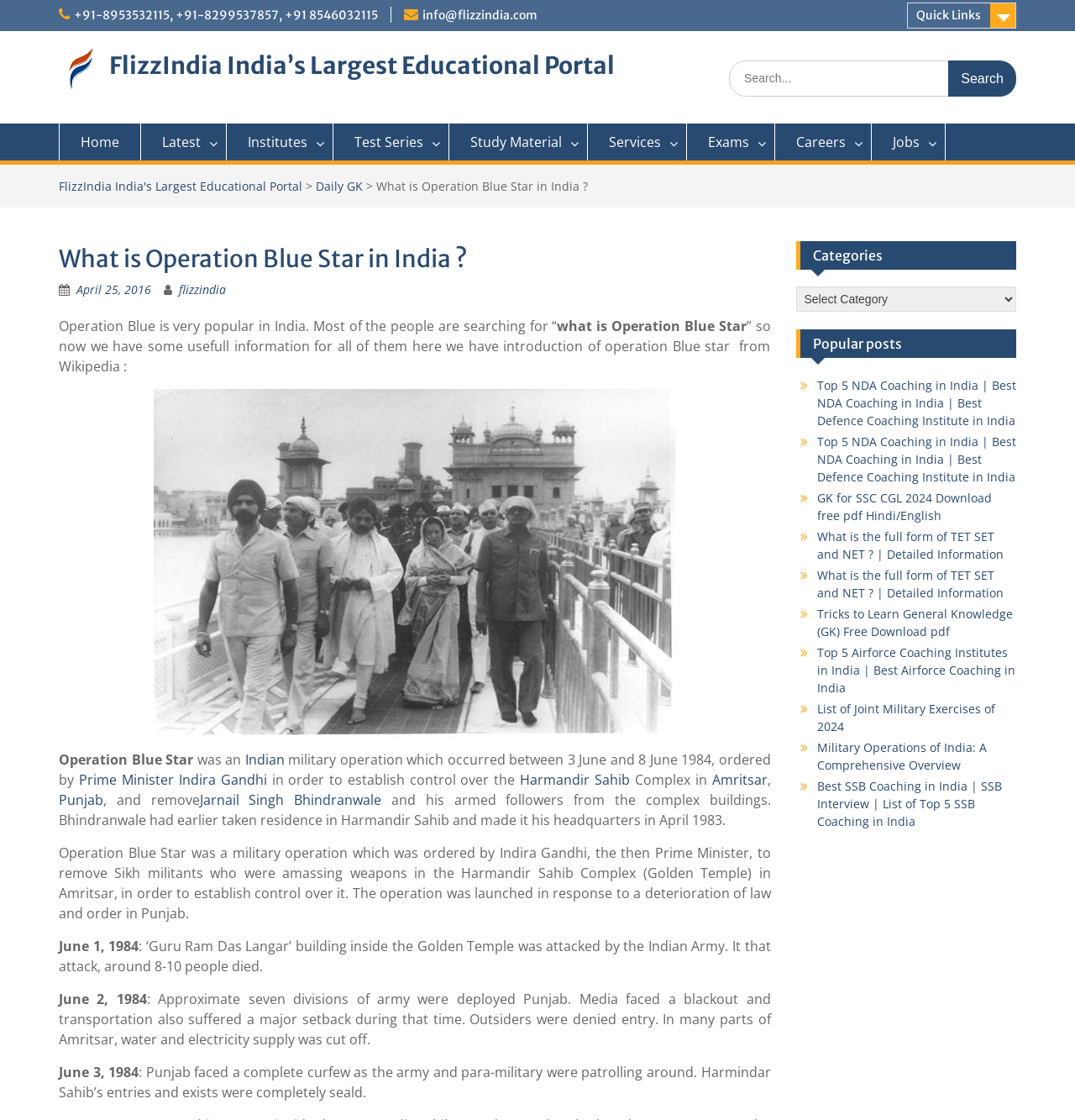Who ordered Operation Blue Star?
Based on the visual details in the image, please answer the question thoroughly.

According to the webpage, Operation Blue Star was ordered by Indira Gandhi, the then Prime Minister of India, to remove Sikh militants who were amassing weapons in the Harmandir Sahib Complex in Amritsar, Punjab.